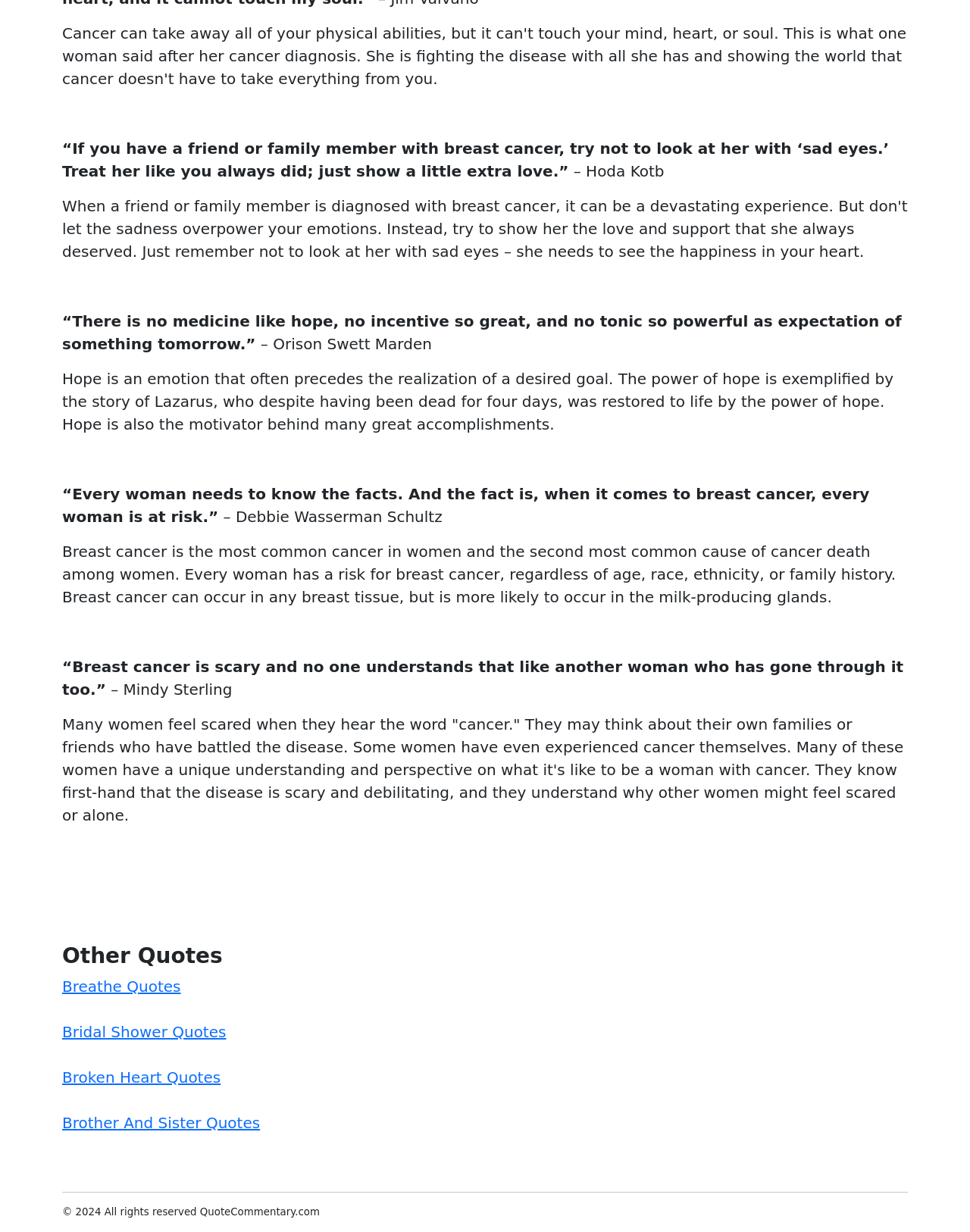Please answer the following question using a single word or phrase: 
What is the topic of the quotes on this webpage?

Breast cancer